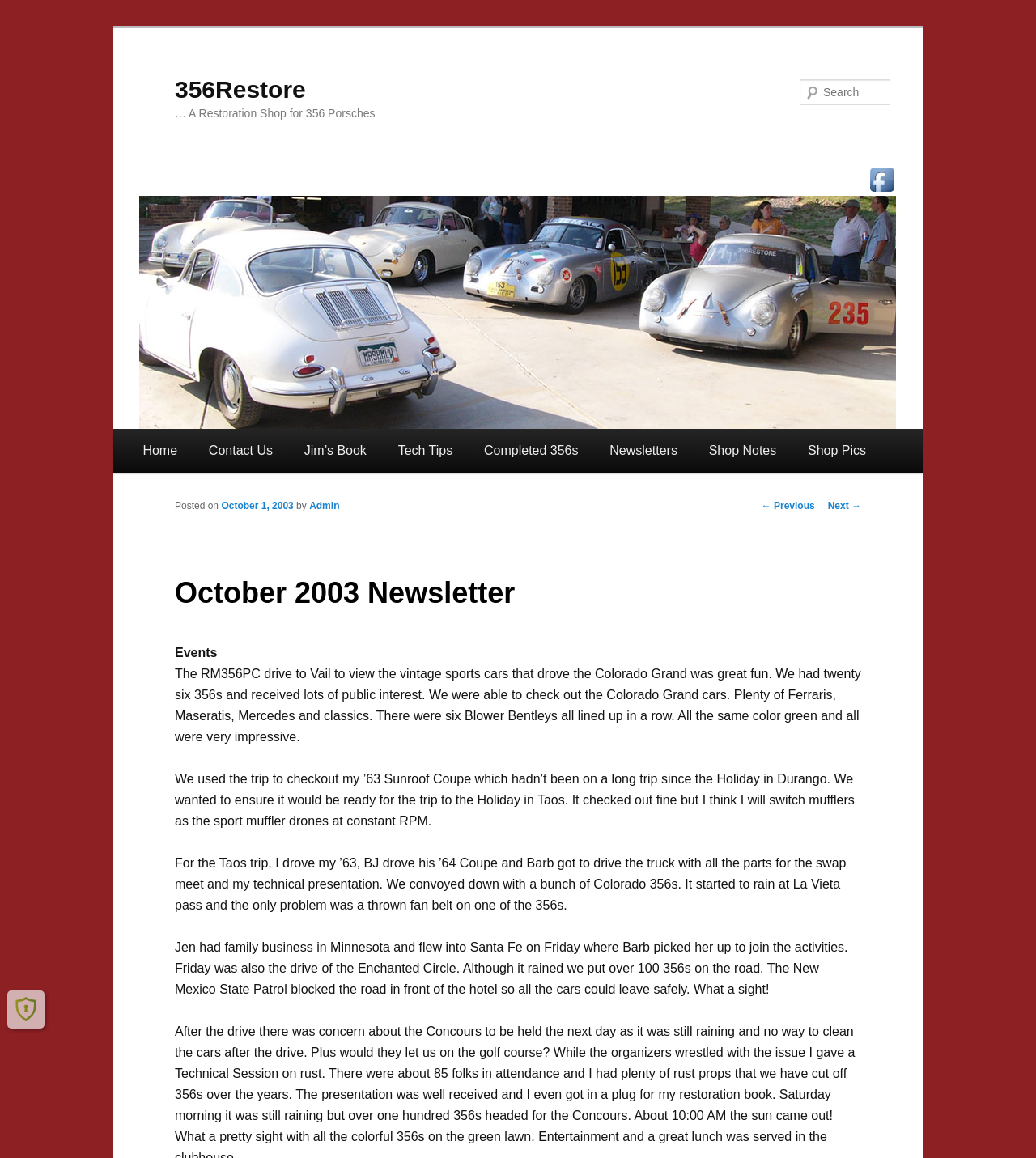Please answer the following question using a single word or phrase: 
How many 356s were at the Colorado Grand event?

Twenty six